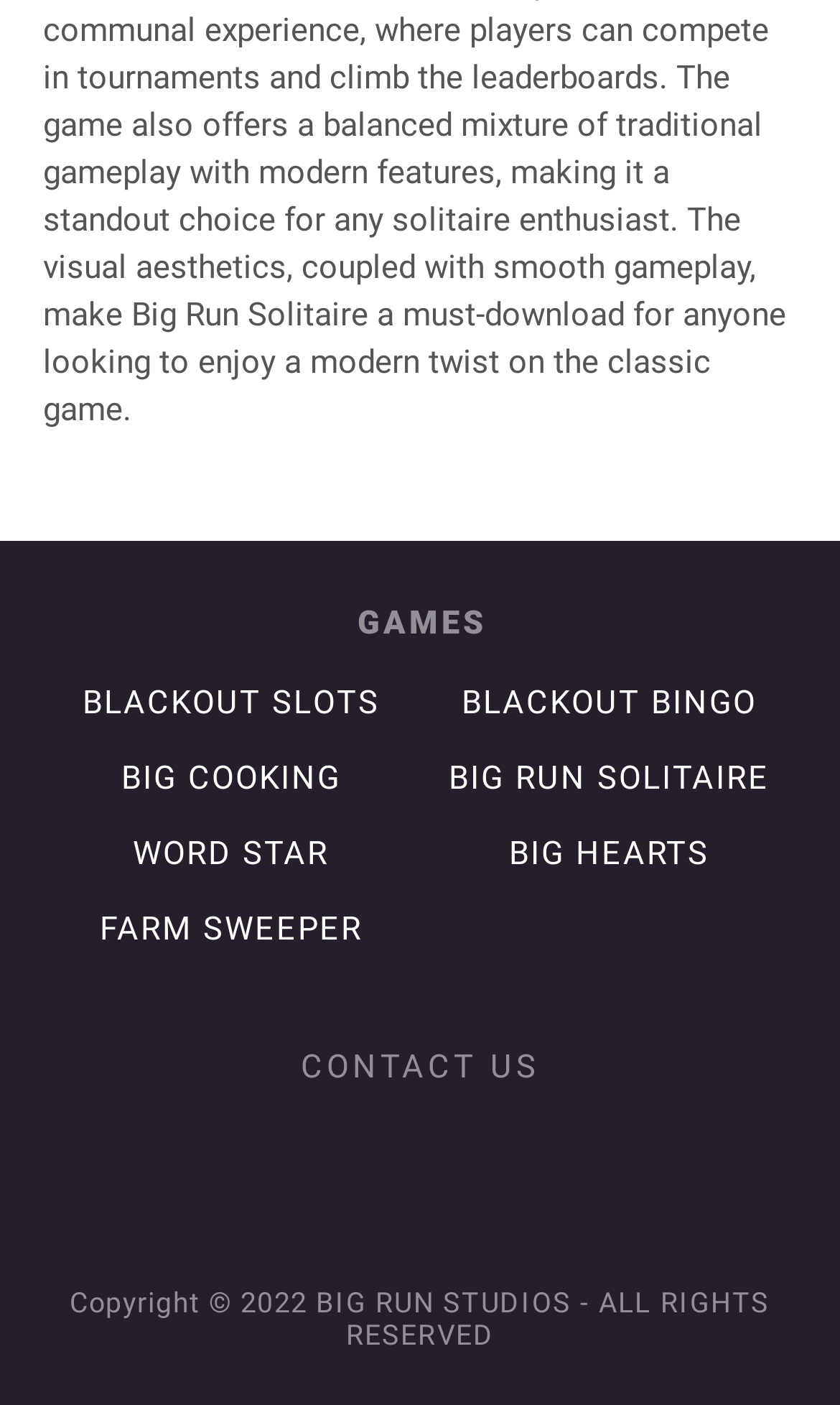Show me the bounding box coordinates of the clickable region to achieve the task as per the instruction: "play BIG COOKING".

[0.144, 0.54, 0.406, 0.567]